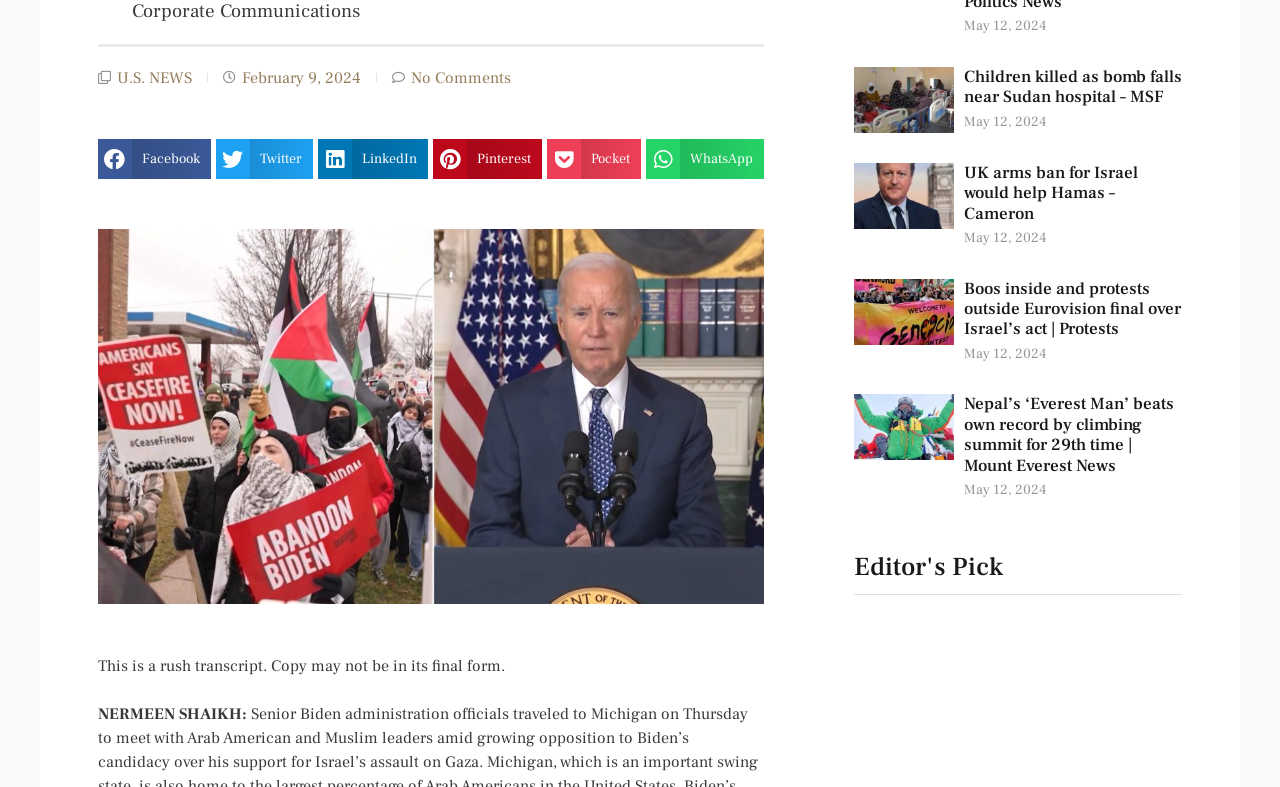Identify the bounding box coordinates for the UI element described as: "February 9, 2024".

[0.174, 0.085, 0.282, 0.113]